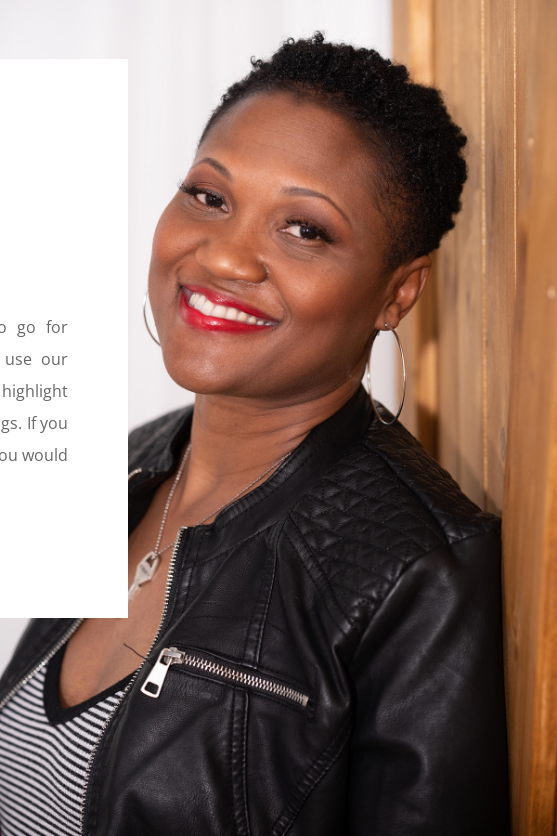Give a detailed account of the contents of the image.

In this engaging portrait, a woman is seen smiling warmly as she leans against a wooden wall, exuding confidence and charisma. She wears a stylish black leather jacket that features quilted detailing, complemented by a striped top underneath. Her short, curly hair frames her face beautifully, enhancing her vibrant look. The backdrop adds a rustic charm, creating a contrast with her modern attire. The image represents the spirit of empowerment and inspiration, aligning with the mission of the platform "I’m A Good Woman," which focuses on uplifting women's voices and acknowledging those making impactful contributions in society. This visual captures the essence of a community dedicated to fostering positive change and celebrating extraordinary achievements.